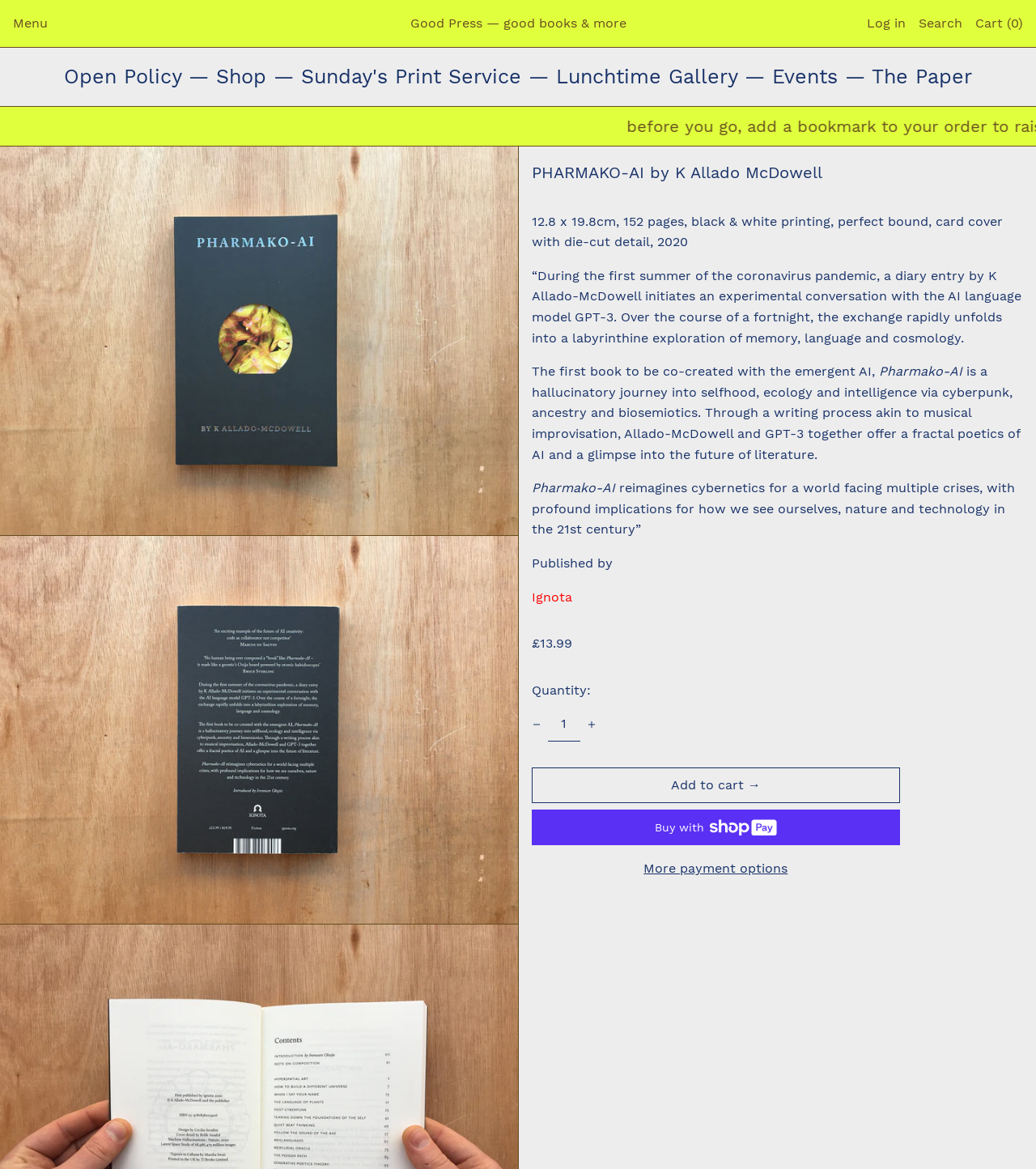Create a detailed narrative of the webpage’s visual and textual elements.

This webpage is about a book titled "PHARMAKO-AI by K Allado McDowell" published by Good Press. At the top left corner, there is a "Skip to content" link, followed by a header section with a "Menu" button, a link to "Good Press — good books & more", a "Log in" link, a "Search" button, and a "Cart (0)" button. Below this header section, there is a main navigation menu with links to "Open Policy", "Shop", "Sunday's Print Service", "Lunchtime Gallery", "Events", and "The Paper".

On the left side of the page, there are two large images of the book cover, one on top of the other. On the right side, there is a section with the book's title, author, and description. The book's details are listed, including its size, number of pages, printing type, and publication year. Below this, there is a long description of the book, which discusses its themes, writing process, and implications.

Under the book description, there is a section with the publisher's name, "Ignota", and the book's price, "£13.99". Users can adjust the quantity of the book they want to purchase using a spin button and add it to their cart or buy it now using ShopPay. There is also an option to explore more payment options.